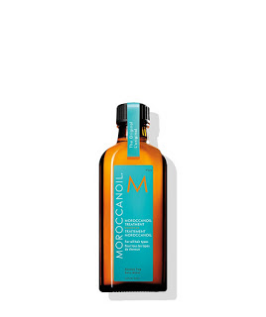Illustrate the image with a detailed and descriptive caption.

The image features a bottle of Moroccanoil Treatment Original, a popular hair care product known for its versatility and effectiveness. The bottle has a sleek, brown design with a distinguishing blue label prominently displaying the brand name "MOROCCANOIL" and product name. The accompanying text highlights the user's enthusiastic endorsement, mentioning that it helps to de-frizz hair, enhances shine, and provides a smooth, manageable texture without leaving a greasy residue. Many users appreciate its lightweight formulation, particularly for fine hair, as it provides moisture and control while maintaining a natural feel. This product is often praised for its ability to transform hair health and enhance styling results.